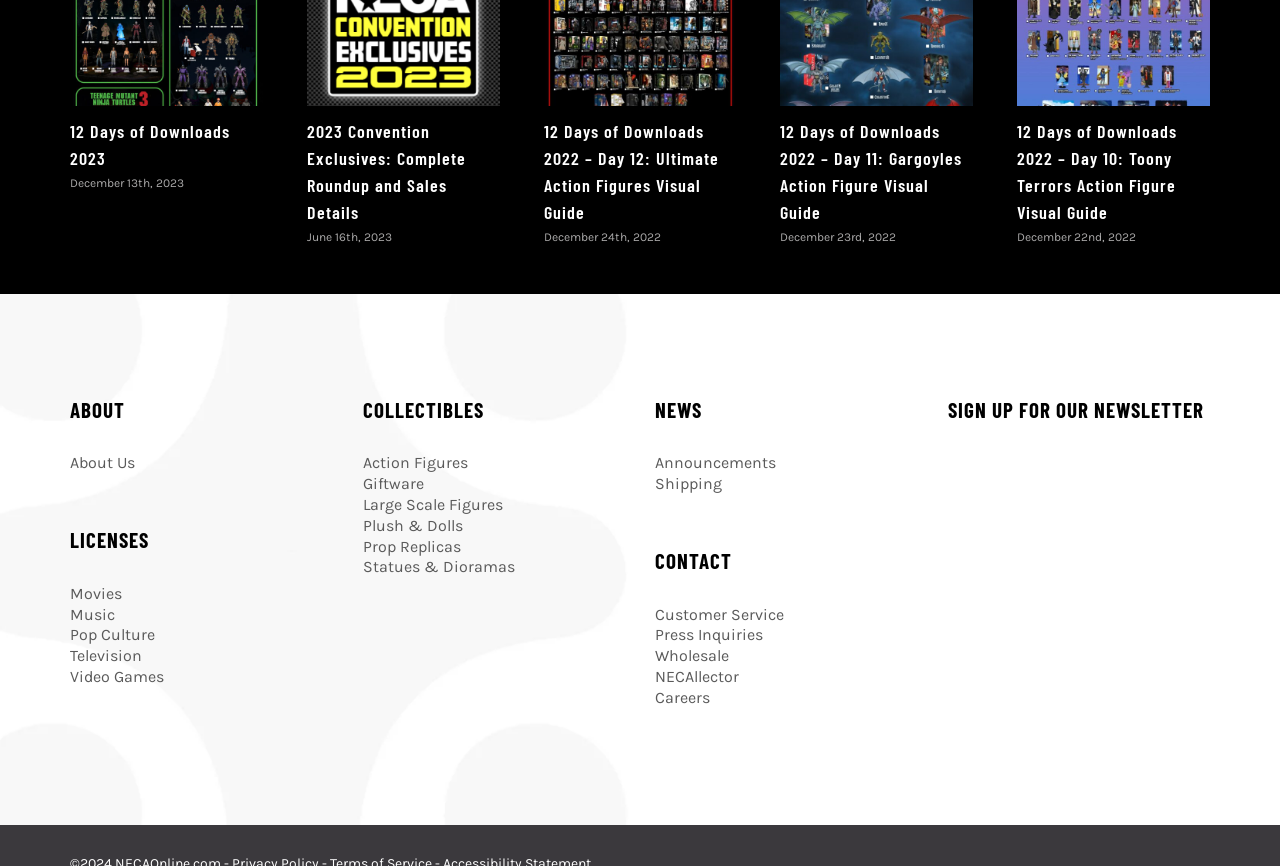Please answer the following question using a single word or phrase: 
What type of licenses are mentioned?

Movies, Music, etc.